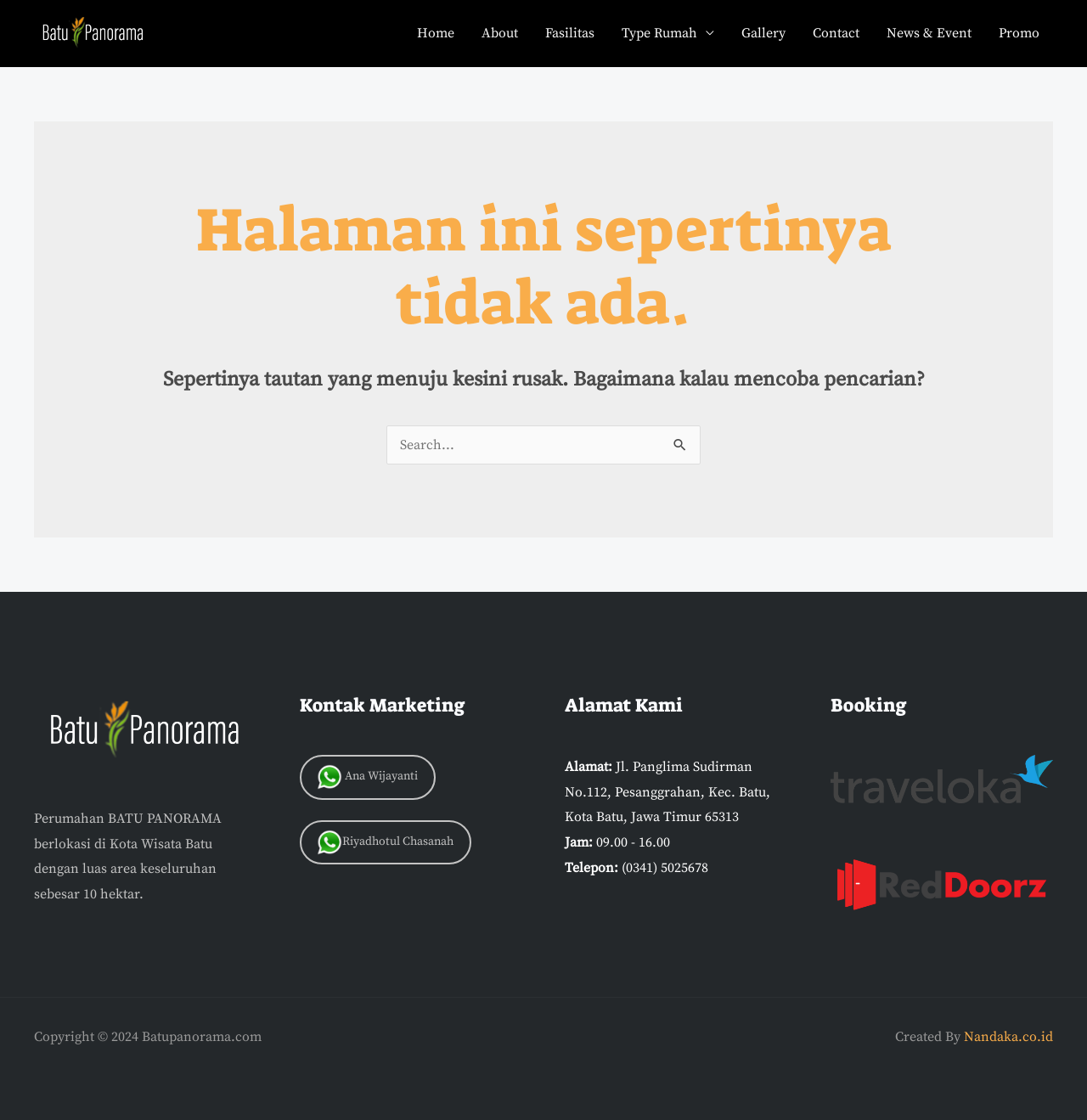Provide a brief response to the question using a single word or phrase: 
What is the purpose of the search box?

To search for something